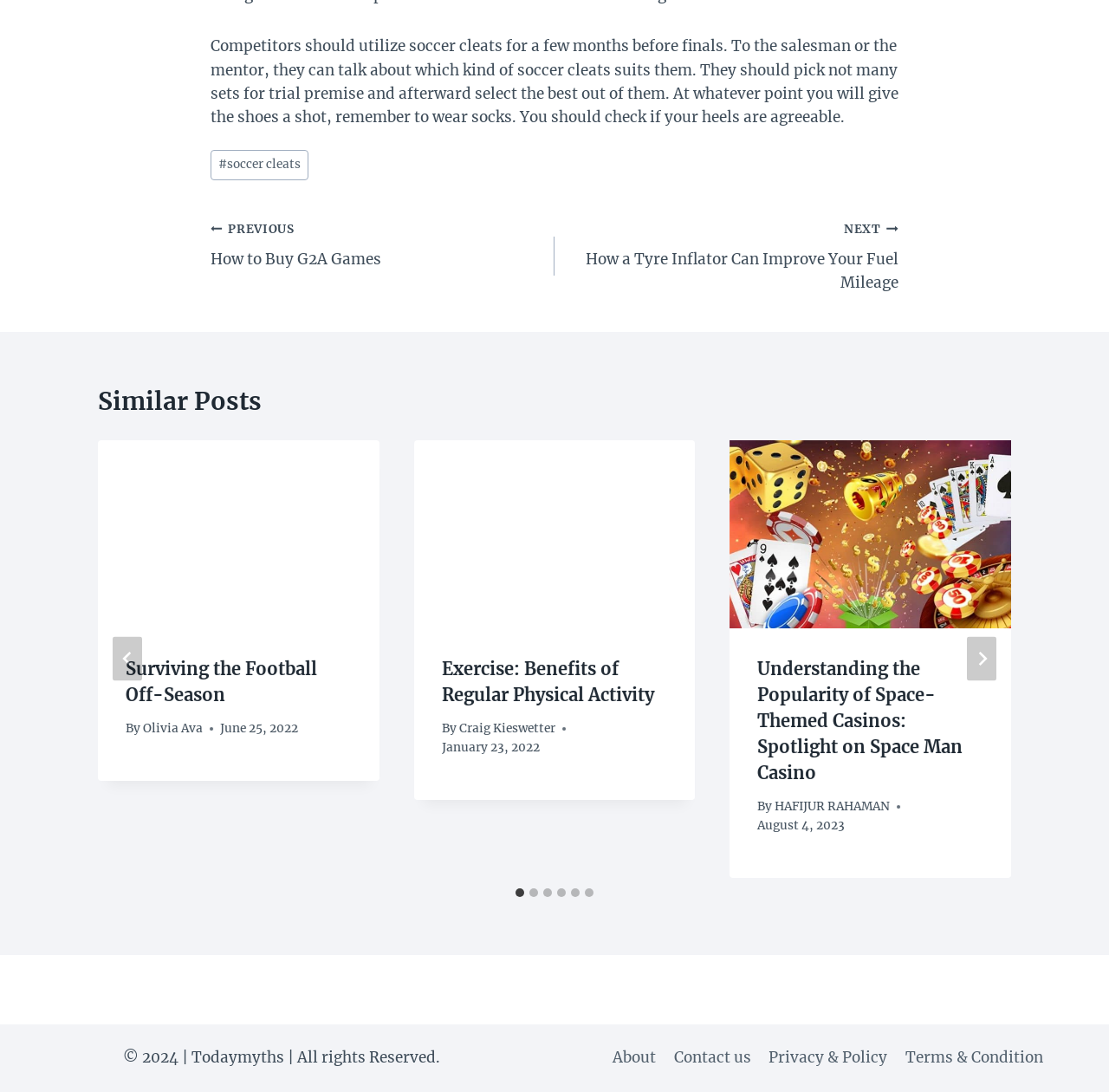What is the purpose of the 'Next' button?
Please use the image to provide a one-word or short phrase answer.

To navigate to the next slide